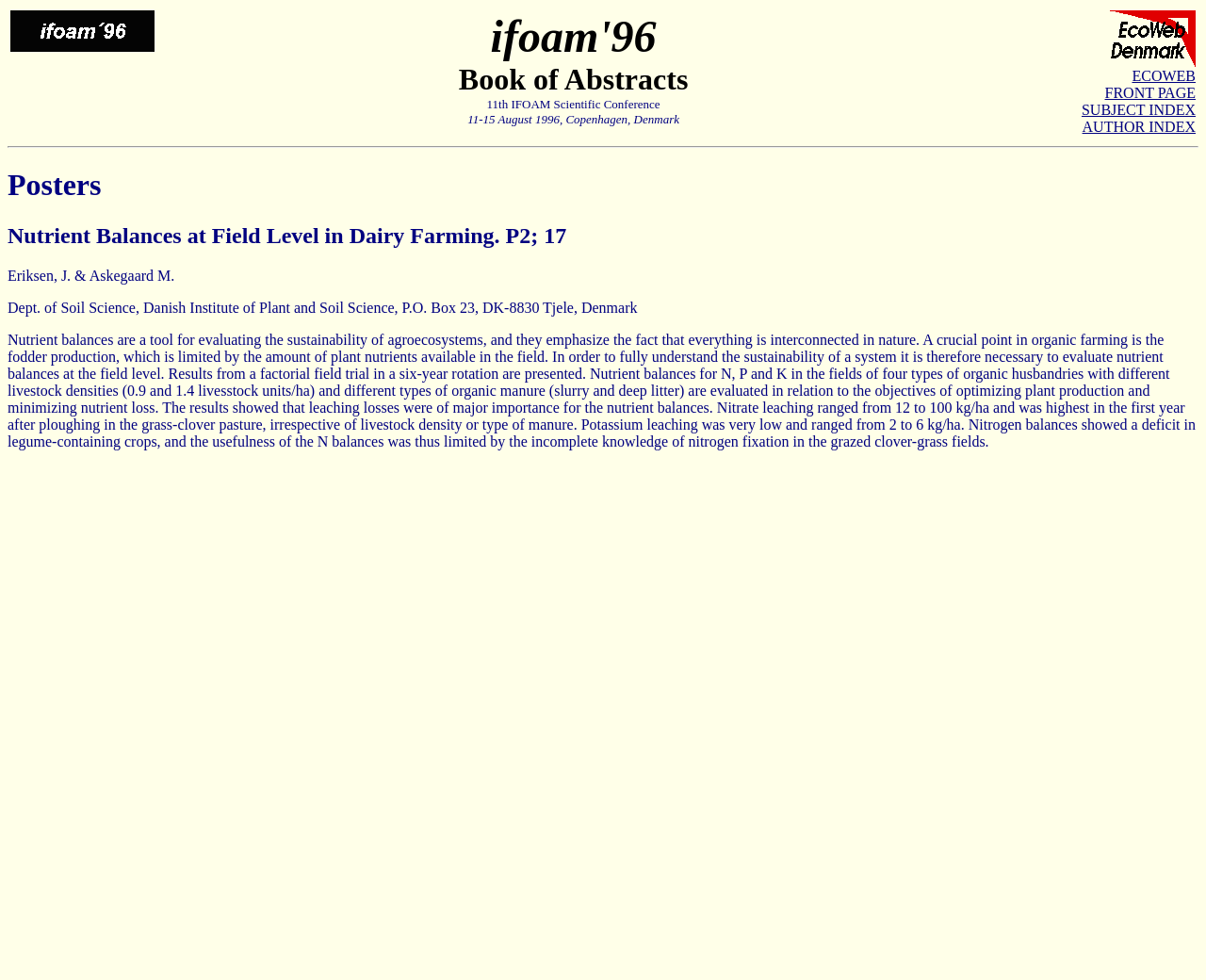Please provide a comprehensive answer to the question below using the information from the image: What is the topic of the poster?

I determined the answer by looking at the text in the third heading element, which mentions 'Nutrient Balances at Field Level in Dairy Farming. P2; 17'. The topic of the poster is 'Nutrient Balances at Field Level in Dairy Farming'.